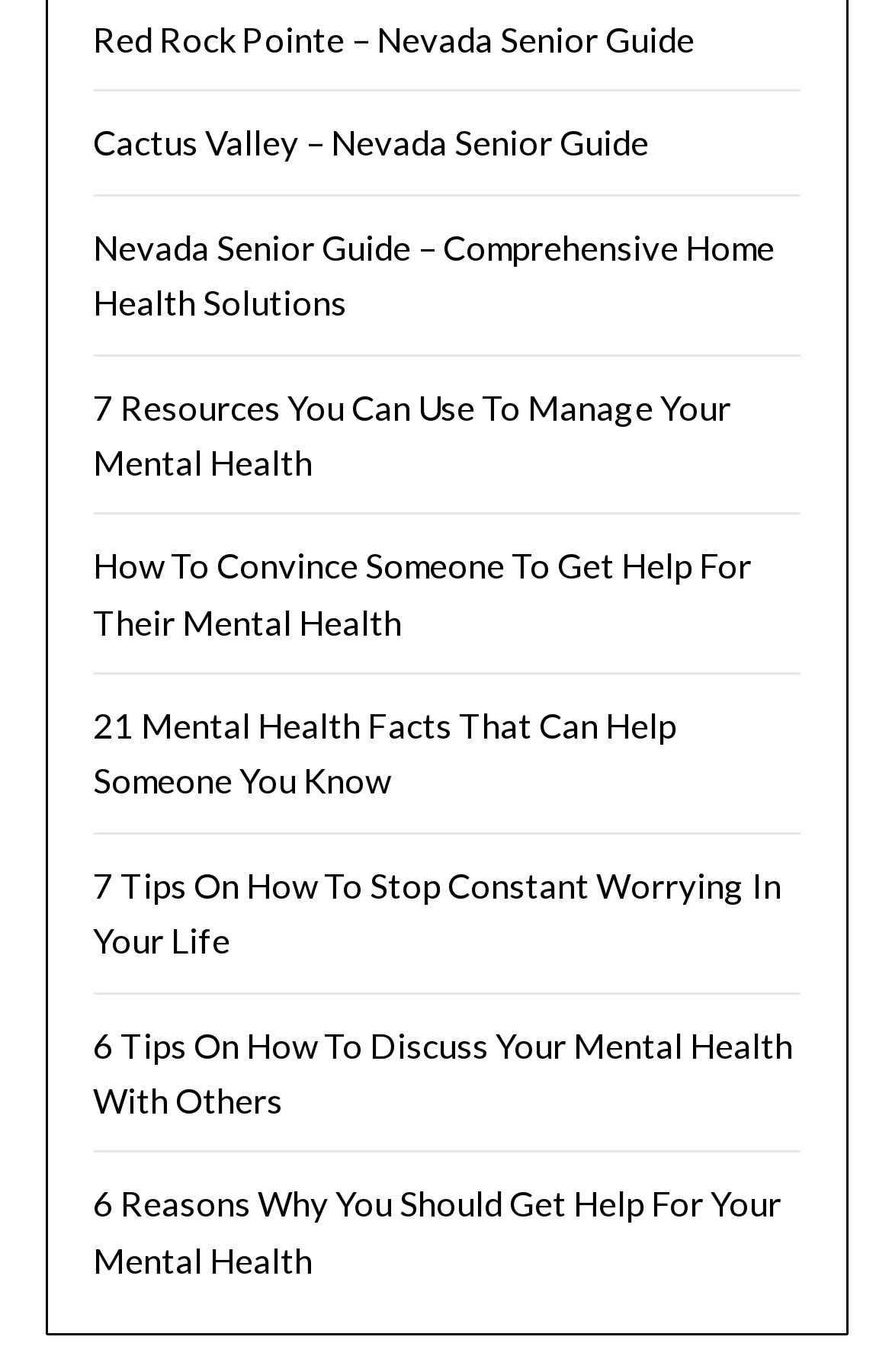Please specify the bounding box coordinates of the element that should be clicked to execute the given instruction: 'visit Red Rock Pointe – Nevada Senior Guide'. Ensure the coordinates are four float numbers between 0 and 1, expressed as [left, top, right, bottom].

[0.104, 0.013, 0.778, 0.043]